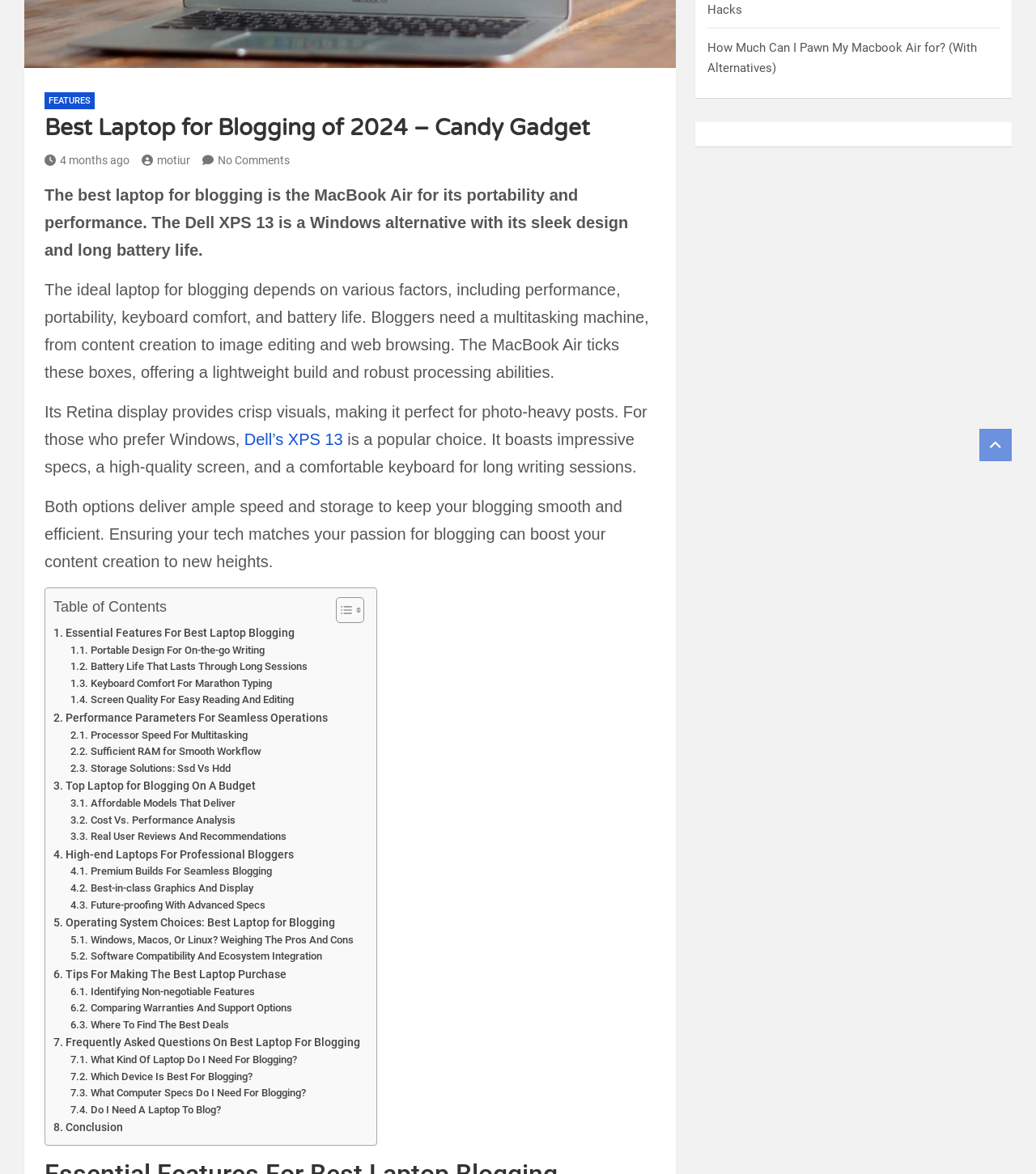Show the bounding box coordinates for the HTML element as described: "Cost Vs. Performance Analysis".

[0.068, 0.692, 0.227, 0.706]